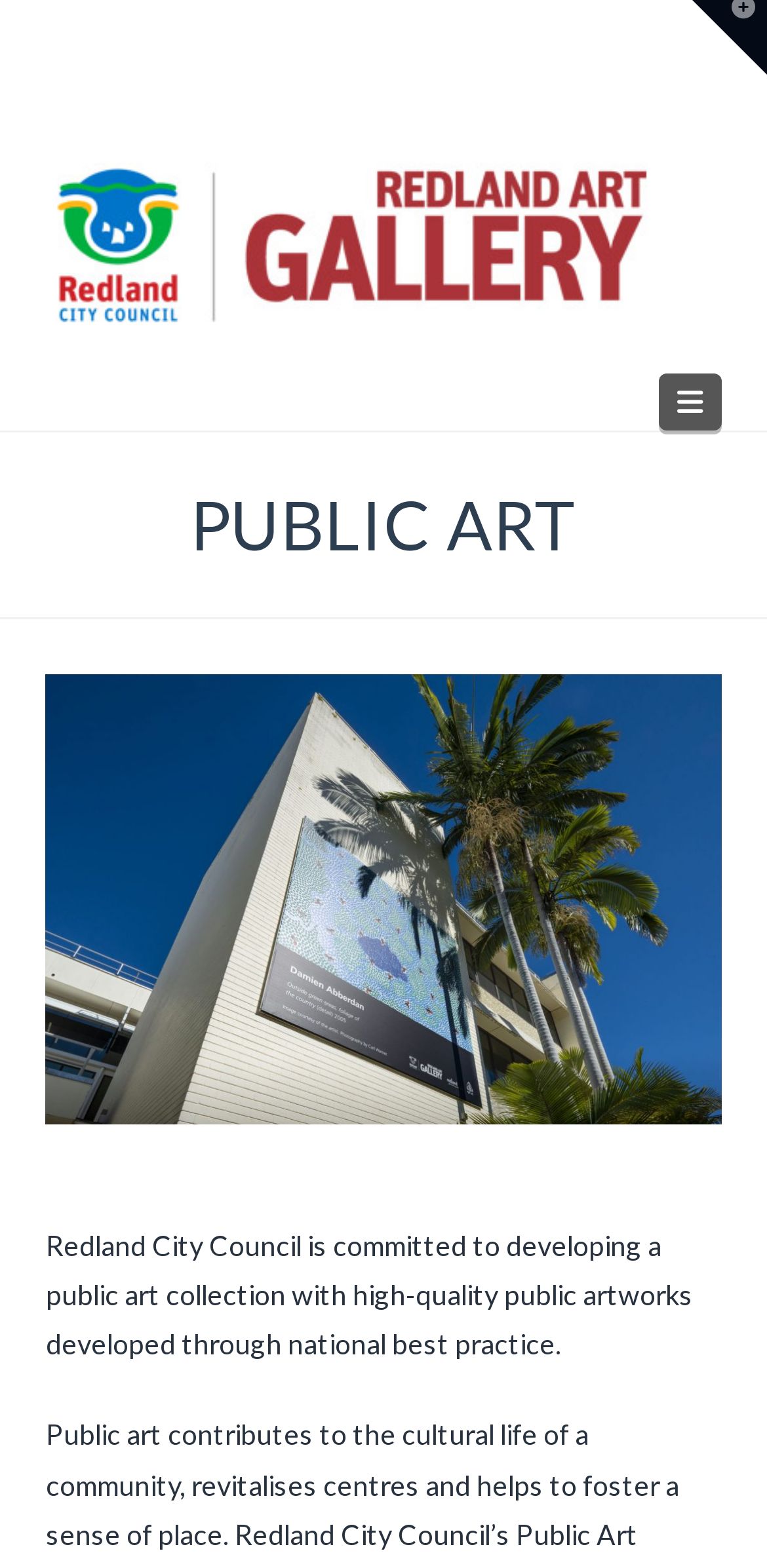How many images are on the webpage?
Give a detailed and exhaustive answer to the question.

I counted the number of image elements on the webpage and found two images, one with the text 'Redland Art Gallery' and another without any text.